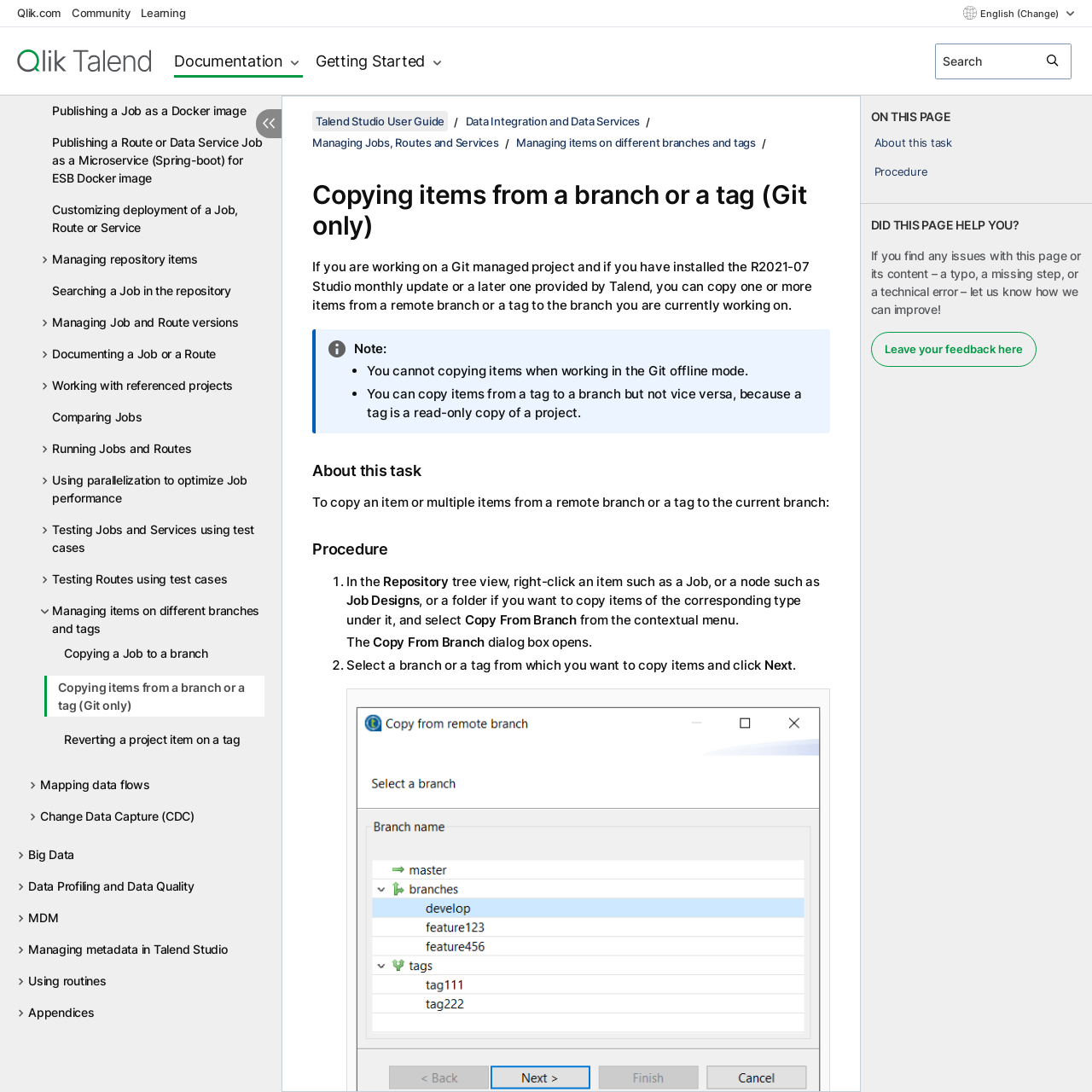What is the title or heading displayed on the webpage?

Copying items from a branch or a tag (Git only)